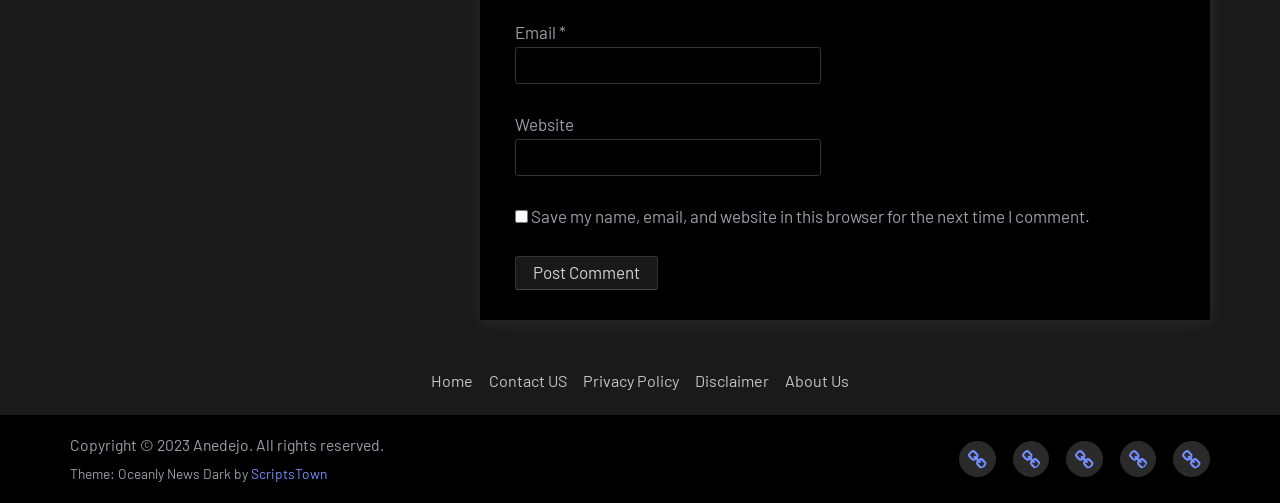Provide the bounding box coordinates of the section that needs to be clicked to accomplish the following instruction: "Visit contact us page."

[0.382, 0.737, 0.443, 0.775]